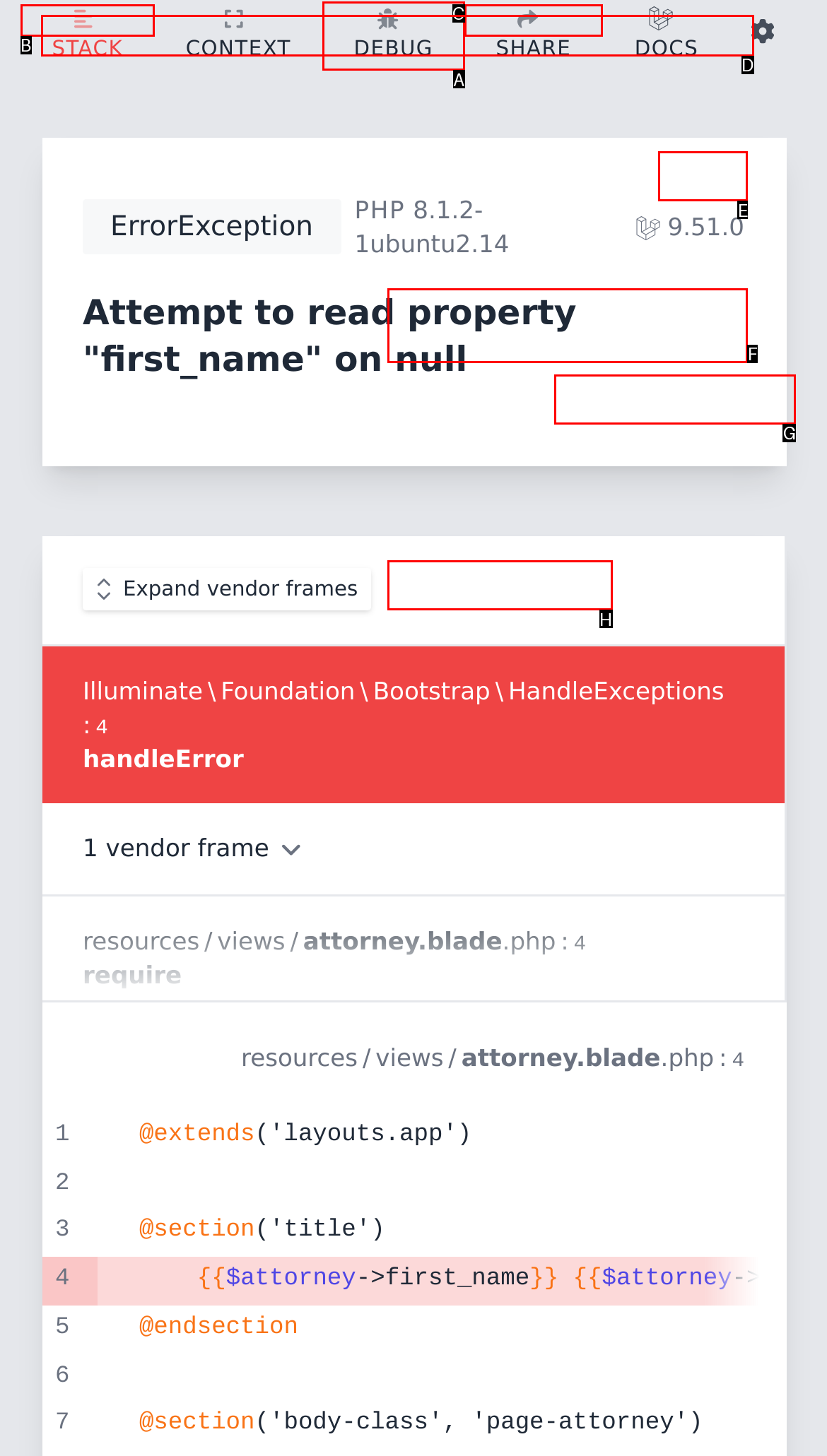Identify the HTML element to click to fulfill this task: Select an option from the EDITOR combobox
Answer with the letter from the given choices.

F